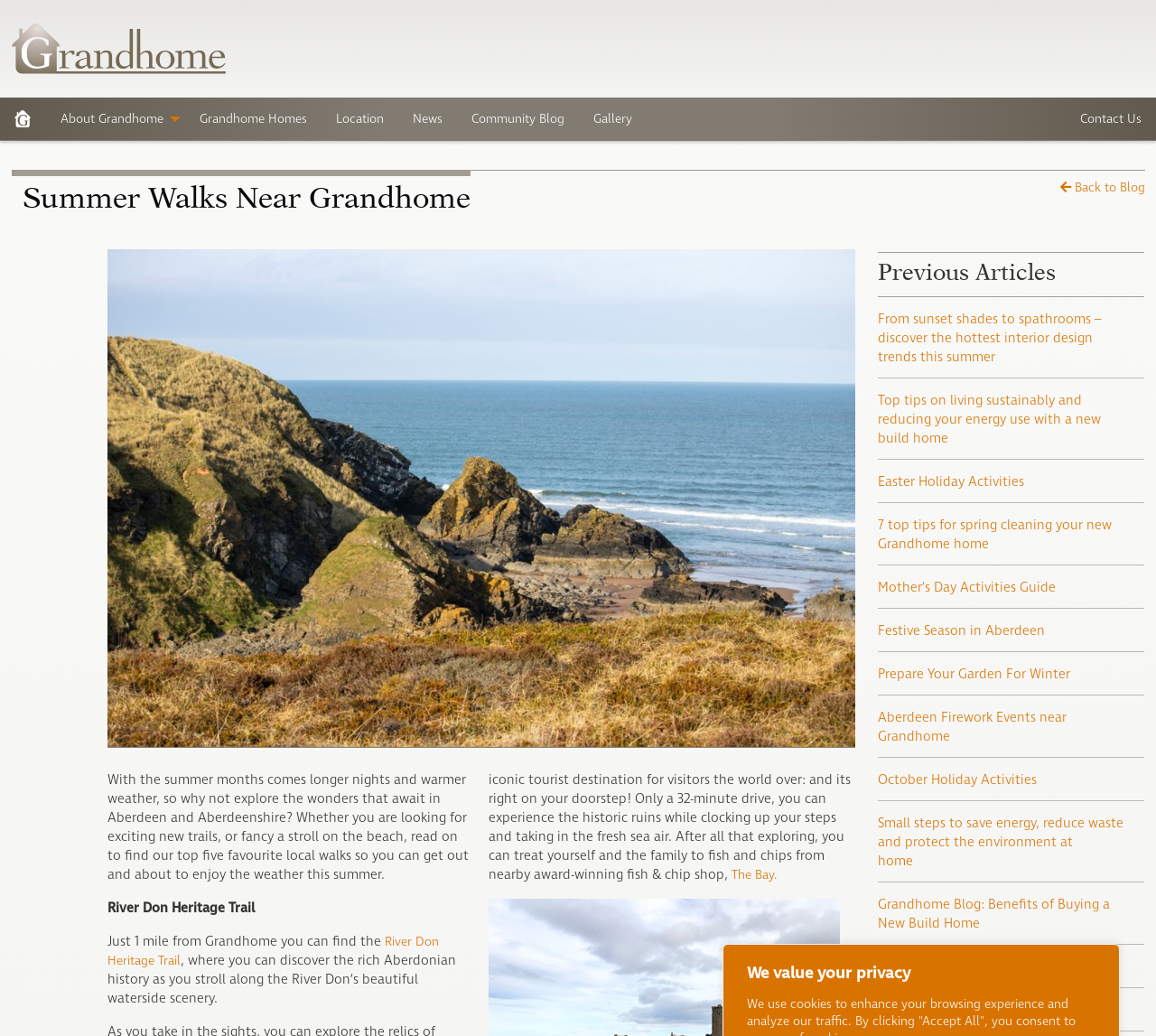Indicate the bounding box coordinates of the element that must be clicked to execute the instruction: "Contact Us". The coordinates should be given as four float numbers between 0 and 1, i.e., [left, top, right, bottom].

[0.922, 0.094, 1.0, 0.135]